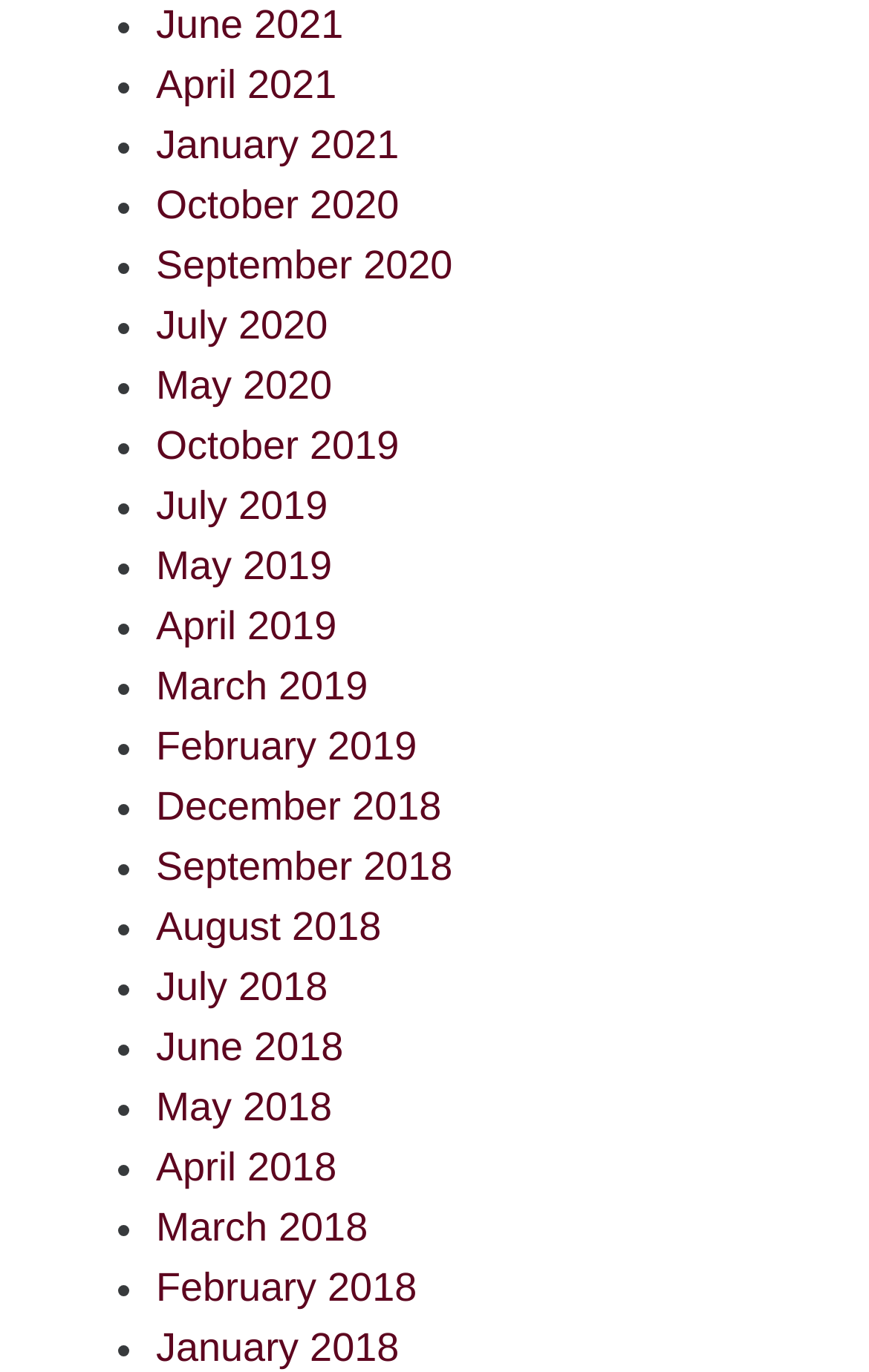Given the description of the UI element: "May 2020", predict the bounding box coordinates in the form of [left, top, right, bottom], with each value being a float between 0 and 1.

[0.179, 0.264, 0.382, 0.297]